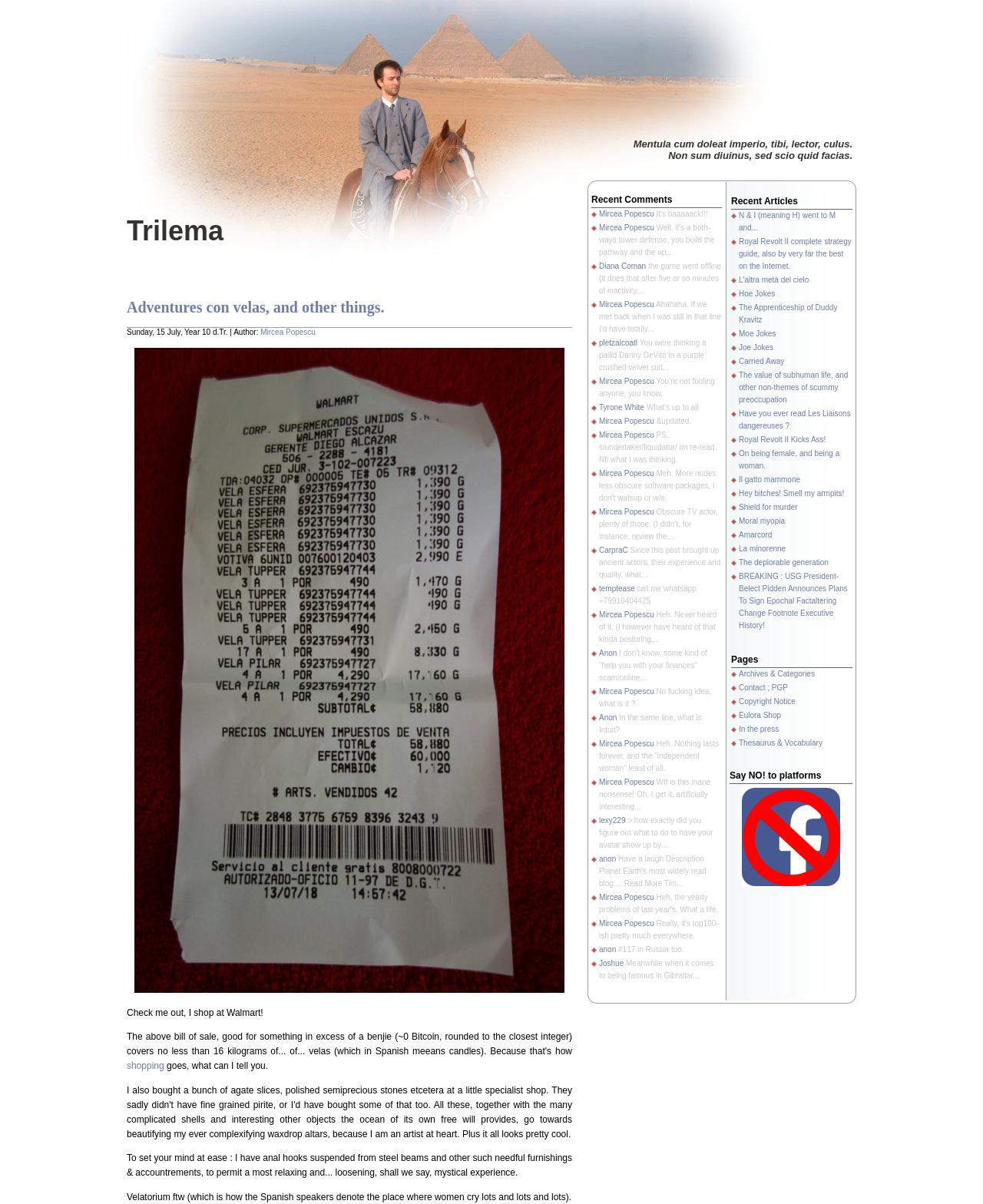Given the description "Carried Away", determine the bounding box of the corresponding UI element.

[0.752, 0.297, 0.798, 0.304]